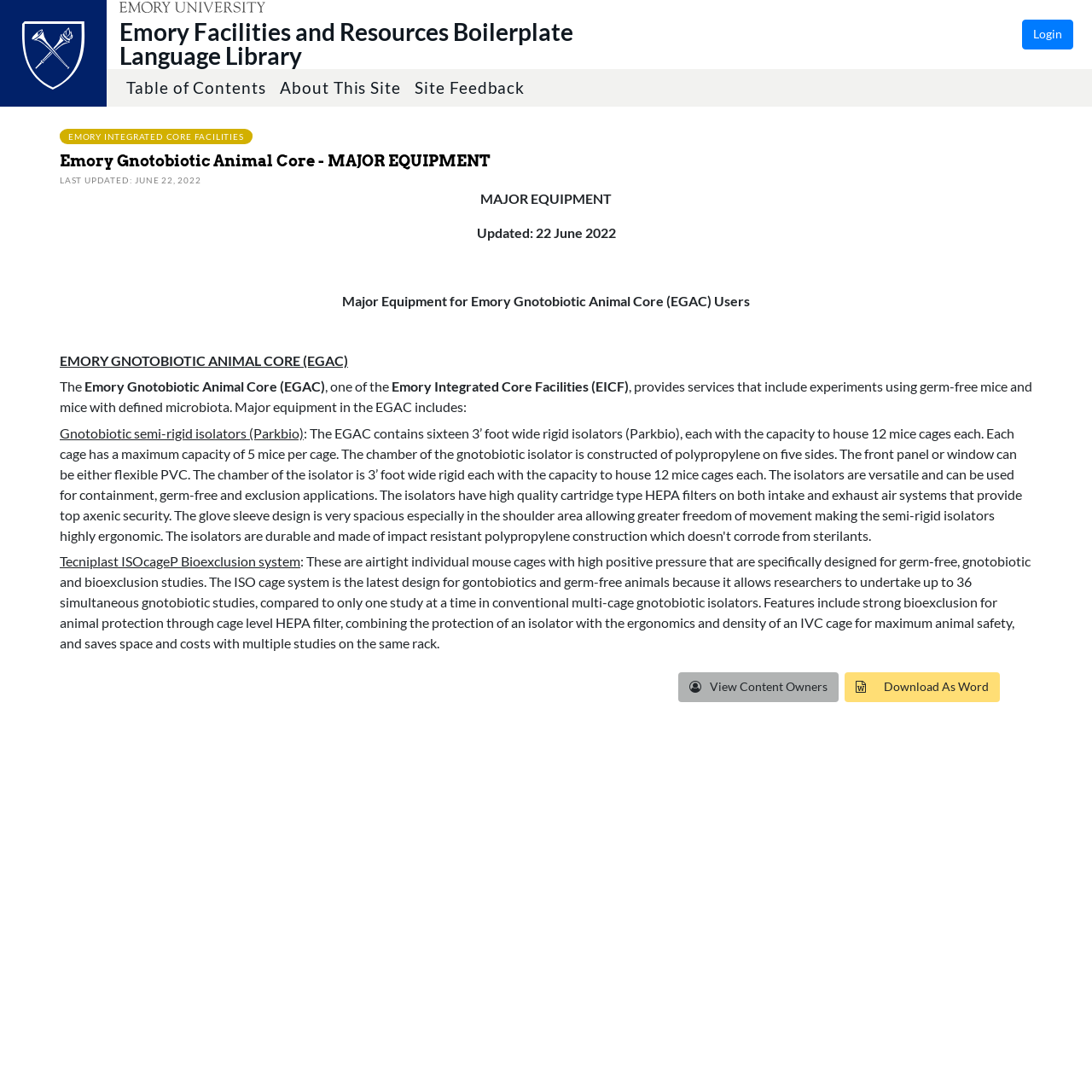Describe all visible elements and their arrangement on the webpage.

The webpage is about the Emory Gnotobiotic Animal Core, specifically highlighting its major equipment. At the top, there is a navigation bar with links to the main site, Emory University home, and other resources. Below the navigation bar, the title "Emory Gnotobiotic Animal Core - MAJOR EQUIPMENT" is displayed prominently.

On the left side, there is a section with links to Emory Integrated Core Facilities, the site's table of contents, about this site, and site feedback. Below this section, the last updated date of the page is shown, followed by a brief description of the Emory Gnotobiotic Animal Core.

The main content of the page is divided into sections, with headings and paragraphs describing the major equipment available at the Emory Gnotobiotic Animal Core. There are two main sections, one describing the gnotobiotic semi-rigid isolators and another describing the Tecniplast ISOcageP Bioexclusion system. The latter section provides a detailed description of the system's features and benefits.

At the bottom of the page, there are two buttons: "View Content Owners" and "Download As Word".